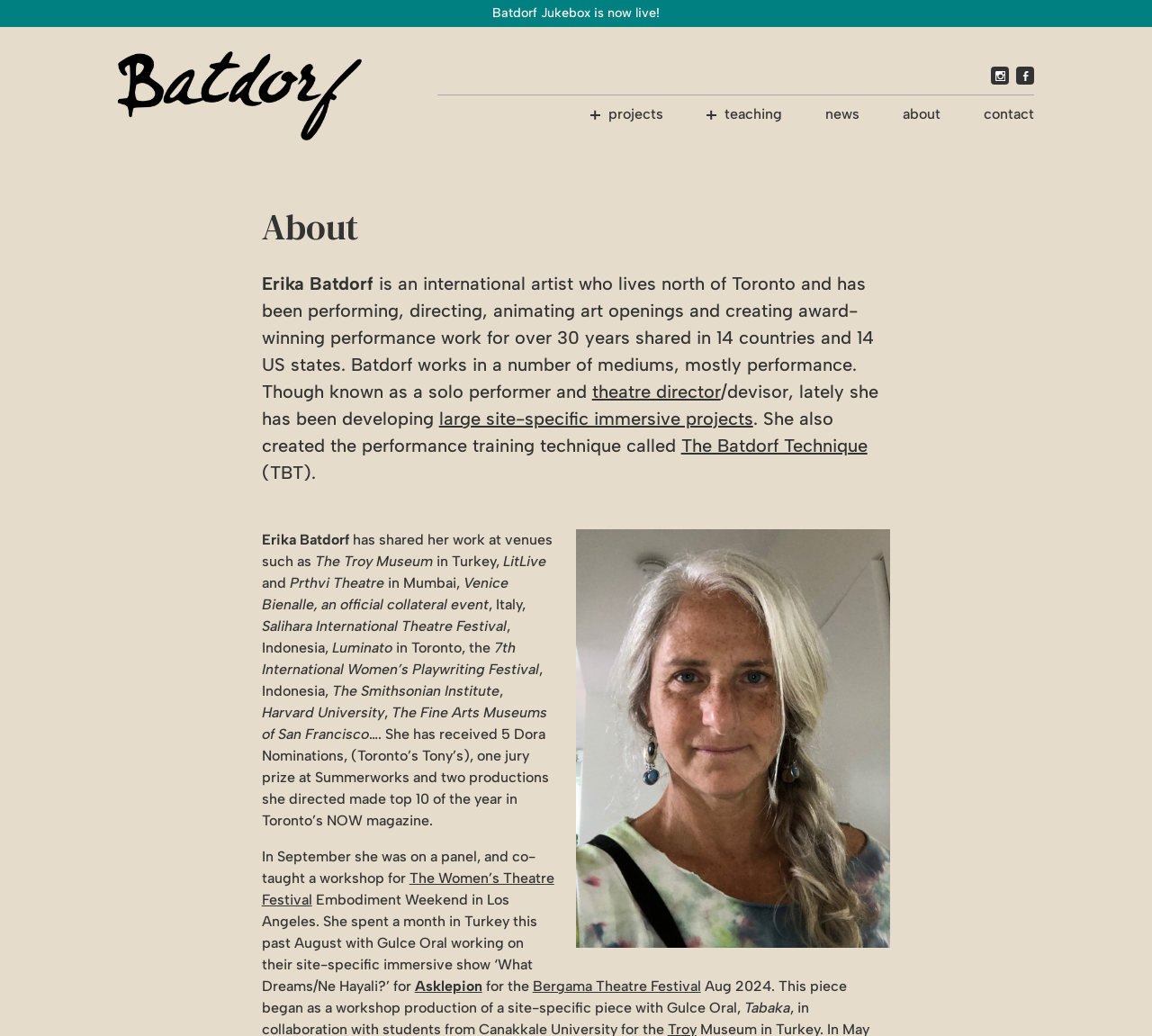Please identify the bounding box coordinates of the element that needs to be clicked to execute the following command: "Visit Erika Batdorf's social media on Instagram". Provide the bounding box using four float numbers between 0 and 1, formatted as [left, top, right, bottom].

[0.86, 0.065, 0.876, 0.082]